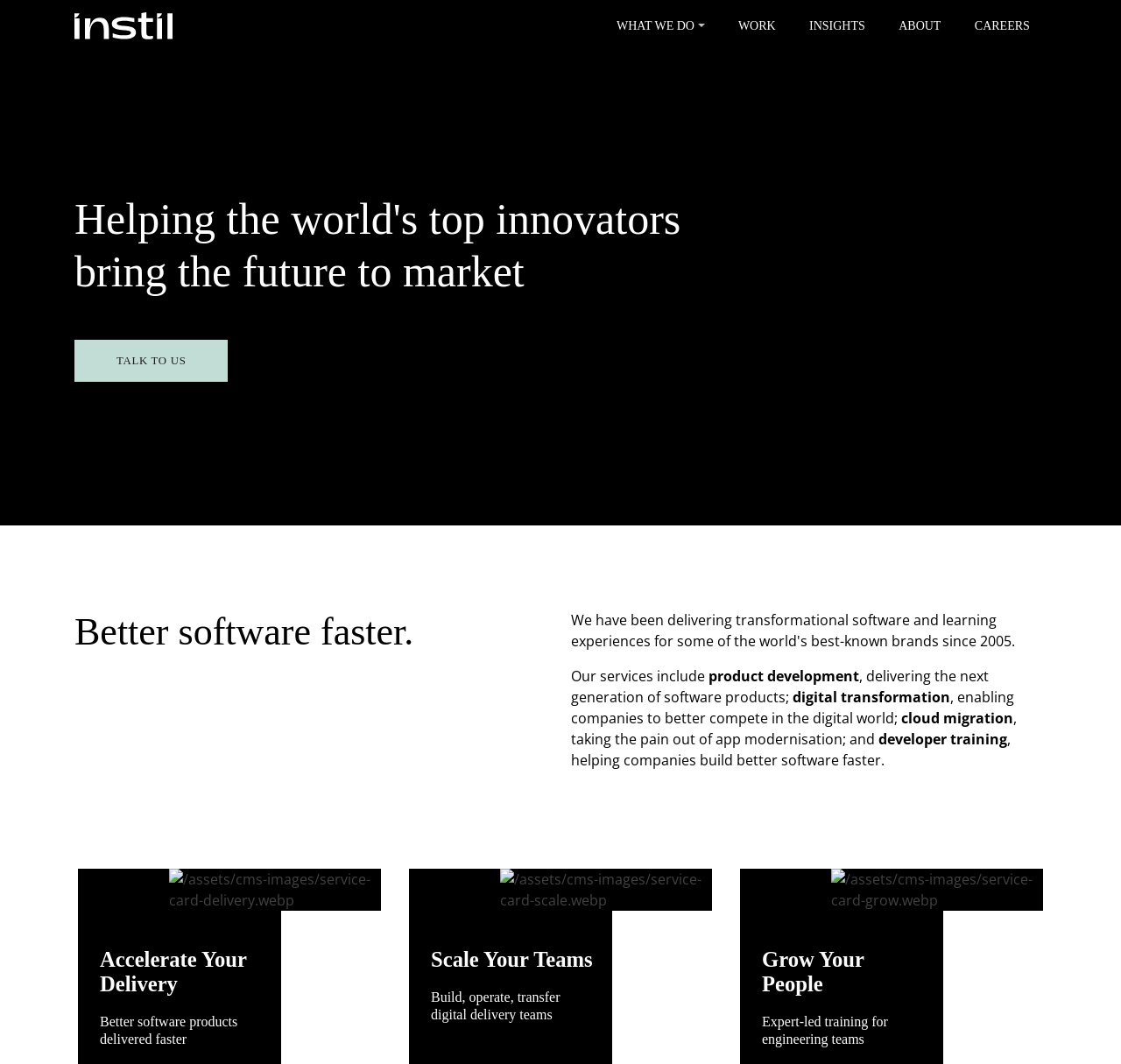Using the image as a reference, answer the following question in as much detail as possible:
What is the main goal of the company?

I found the heading 'Helping the world's top innovators bring the future to market' at [0.066, 0.181, 0.645, 0.28] and inferred that it is the main goal of the company. This heading seems to be a prominent phrase on the page and summarizes the company's mission.